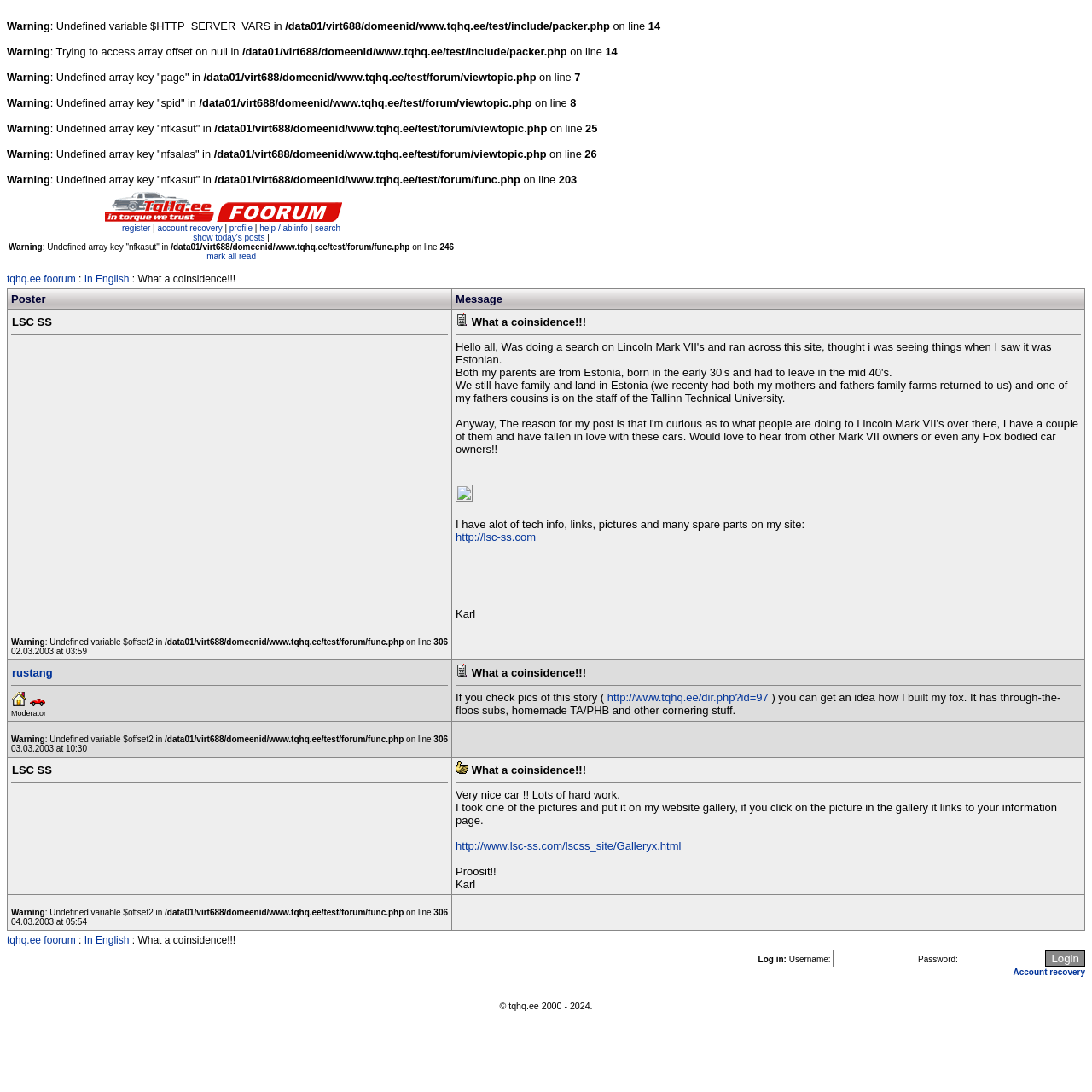Give a detailed overview of the webpage's appearance and contents.

This webpage appears to be a forum or discussion board, with a title "tqhq.ee foorum - What a coinsidence!!!" at the top. Below the title, there are several warning messages displayed, each indicating an undefined array key or variable in a specific PHP file. These warnings are stacked vertically, with the most recent one at the top.

To the right of the warning messages, there is a table with several links, including "register", "account recovery", "profile", "help / abiinfo", "search", and "show today's posts". There is also a link to mark all read posts.

Below the warning messages and the links table, there is a large table that takes up most of the page. This table appears to be a list of forum posts, with columns for the poster's name and the message content. However, the content of the posts is not visible in this screenshot.

At the very top of the page, there is a small image, and to the right of the title, there is another small image. There are also several other images scattered throughout the page, but they are not prominent.

Overall, the page has a cluttered and technical appearance, with a focus on displaying warning messages and providing links to various forum functions.